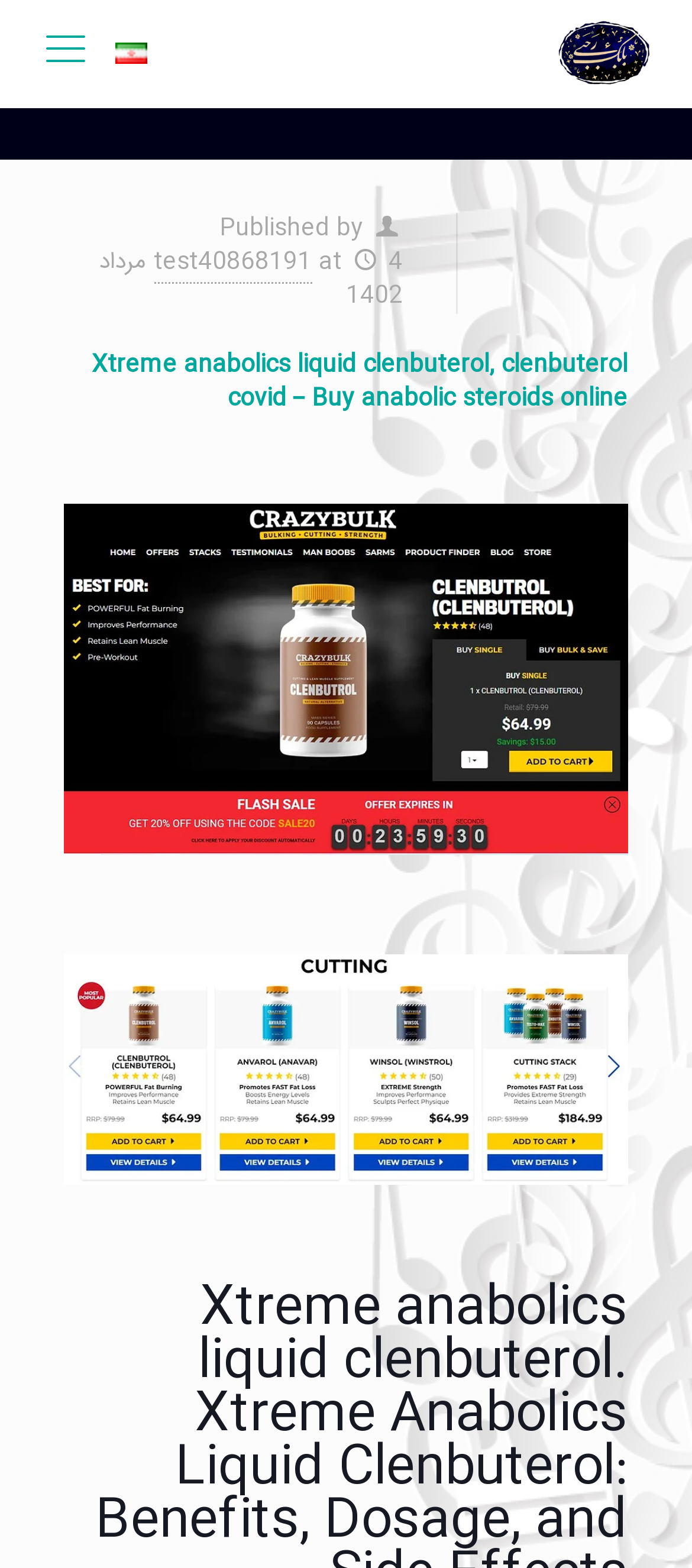Provide the text content of the webpage's main heading.

Xtreme anabolics liquid clenbuterol. Xtreme Anabolics Liquid Clenbuterol: Benefits, Dosage, and Side Effects